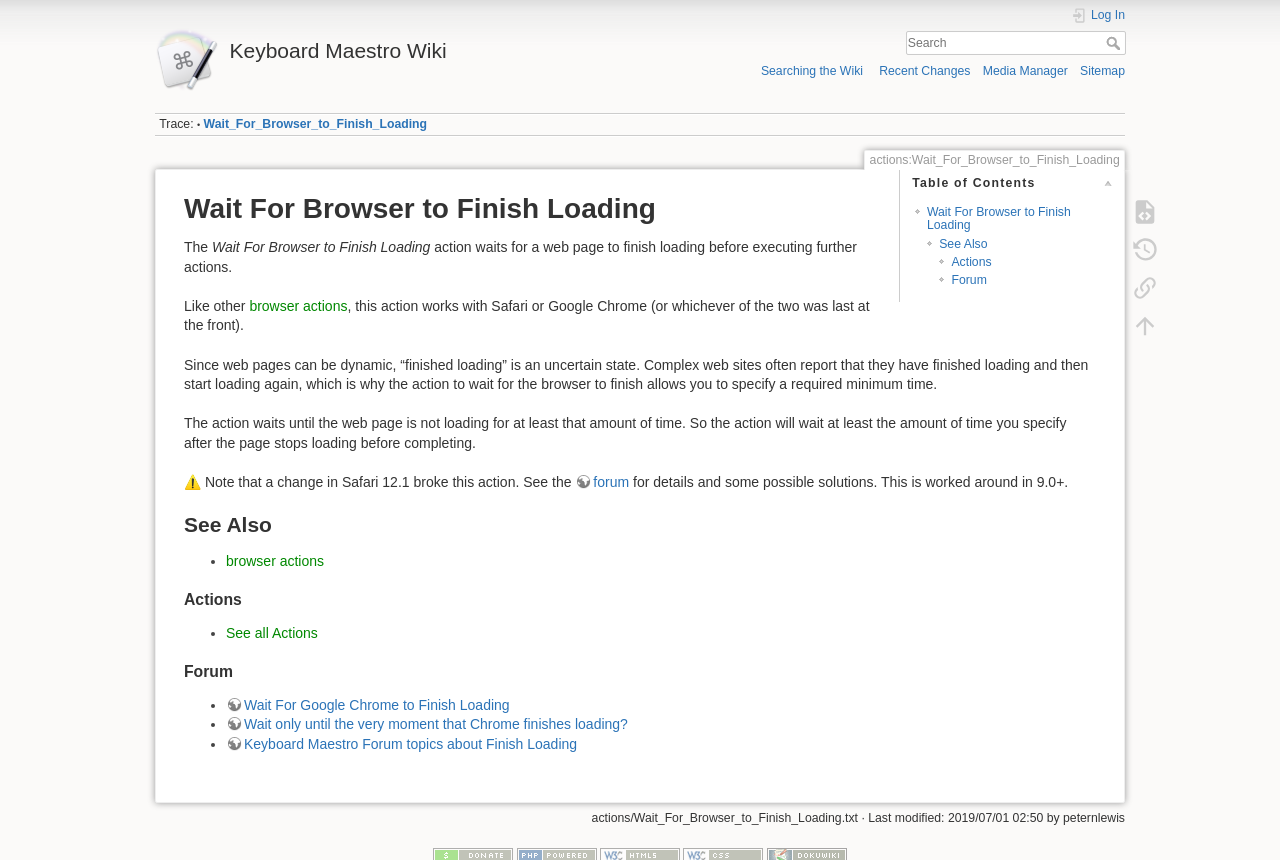Describe the webpage meticulously, covering all significant aspects.

The webpage is a wiki page about the "Wait For Browser to Finish Loading" action in Keyboard Maestro. At the top, there is a heading "Keyboard Maestro Wiki" with a link to the wiki homepage. To the right of the heading, there is a "Log In" link with an accompanying image. Below the heading, there is a search bar with a textbox and a "Search" button.

The main content of the page is divided into sections. The first section has a heading "Wait For Browser to Finish Loading" and describes the action, which waits for a web page to finish loading before executing further actions. The text explains that the action works with Safari or Google Chrome and that it can be configured to wait for a minimum amount of time after the page stops loading.

Below the description, there are links to related topics, including "See Also", "Actions", and "Forum". The "See Also" section has links to related actions, while the "Actions" section has a link to a list of all actions. The "Forum" section has links to related forum topics.

At the bottom of the page, there are links to show the page source, view old revisions, and see backlinks. There is also a "Back to top" link with a shortcut key. The page ends with a footer section showing the last modified date and the author's name.

Throughout the page, there are various links, images, and buttons, including a "Table of Contents" heading with links to different sections of the page.